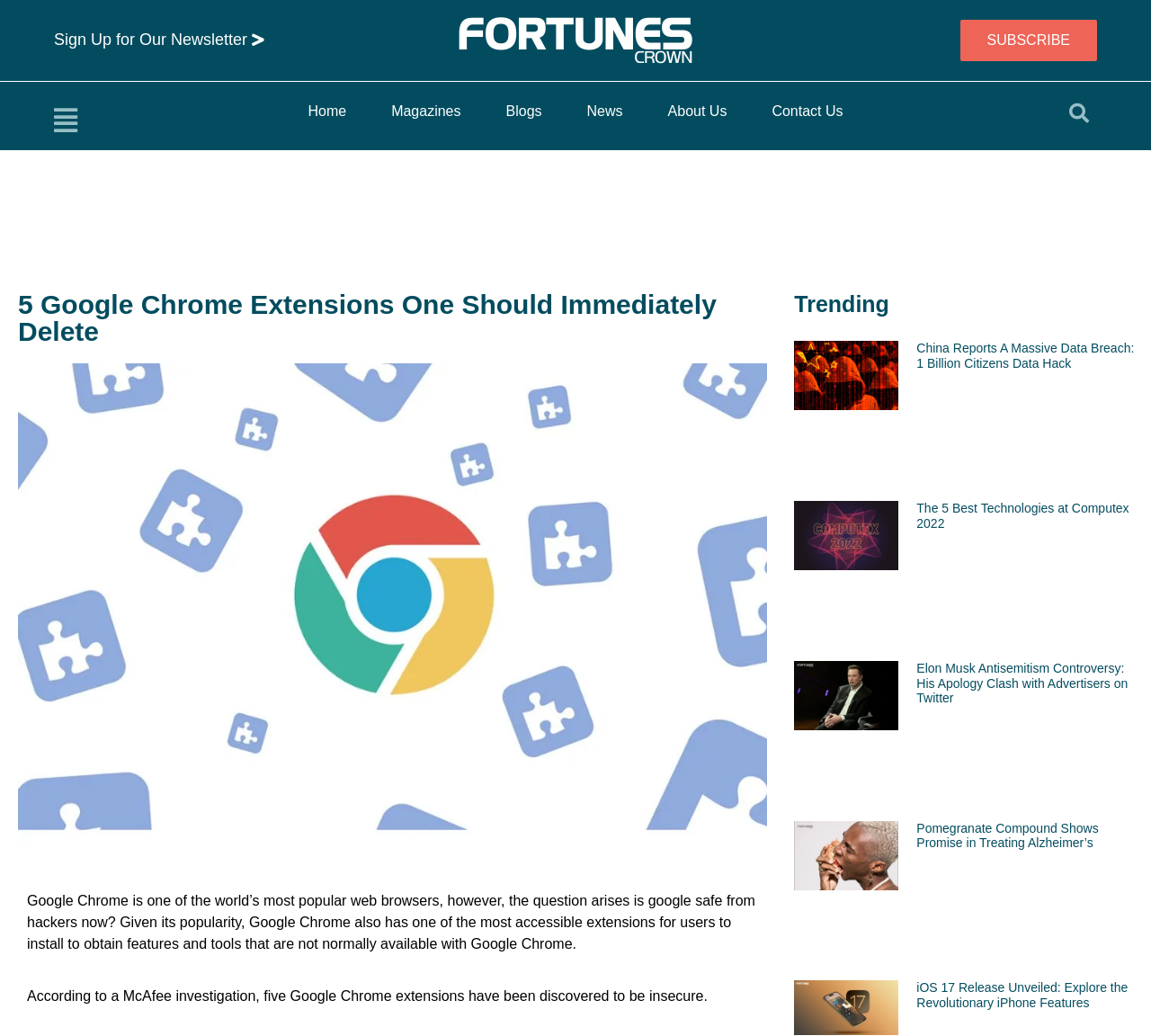Determine the bounding box coordinates of the region to click in order to accomplish the following instruction: "Subscribe to the newsletter". Provide the coordinates as four float numbers between 0 and 1, specifically [left, top, right, bottom].

[0.834, 0.019, 0.953, 0.059]